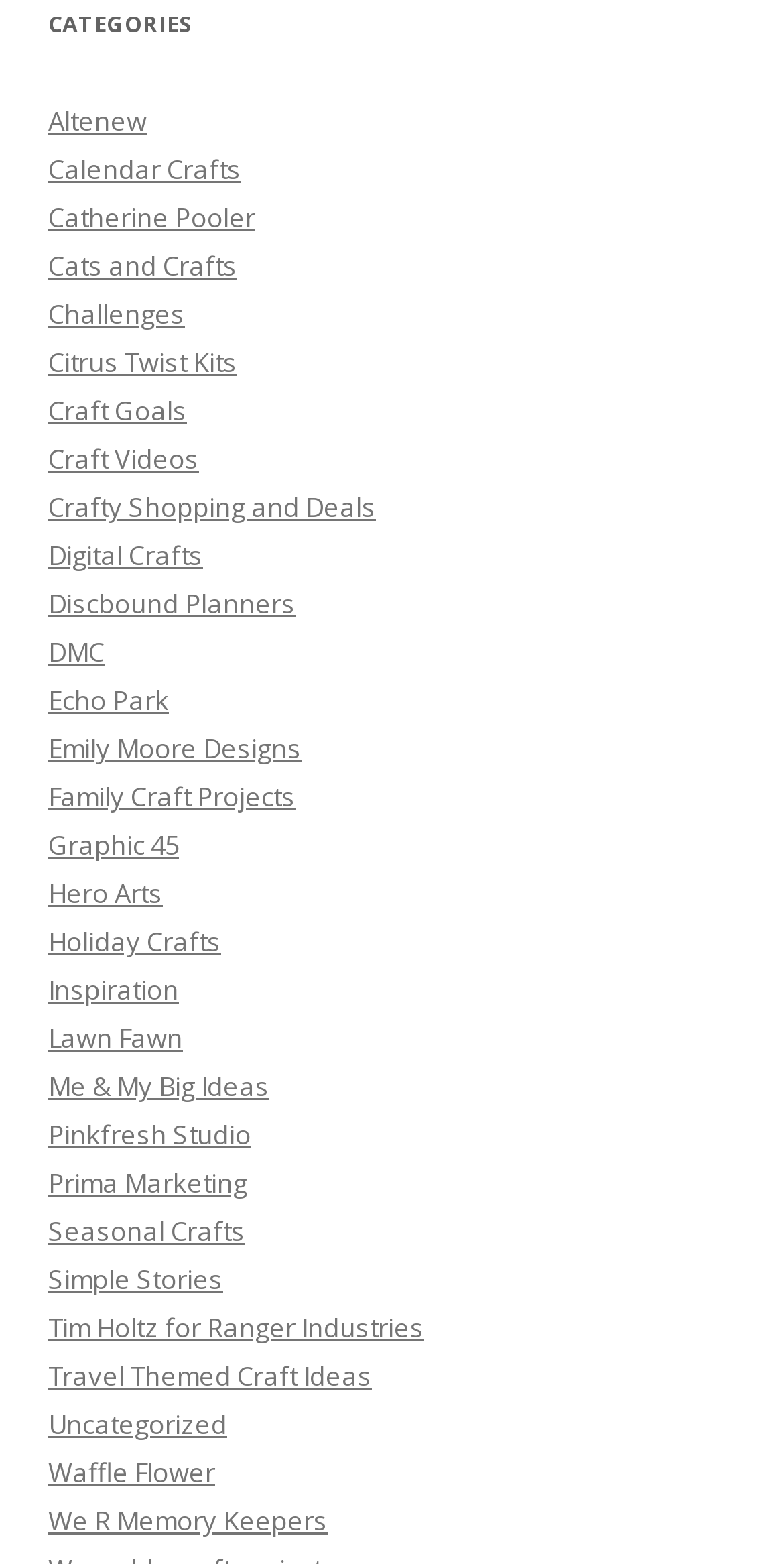Please locate the bounding box coordinates of the region I need to click to follow this instruction: "Learn about Digital Crafts".

[0.062, 0.344, 0.259, 0.367]